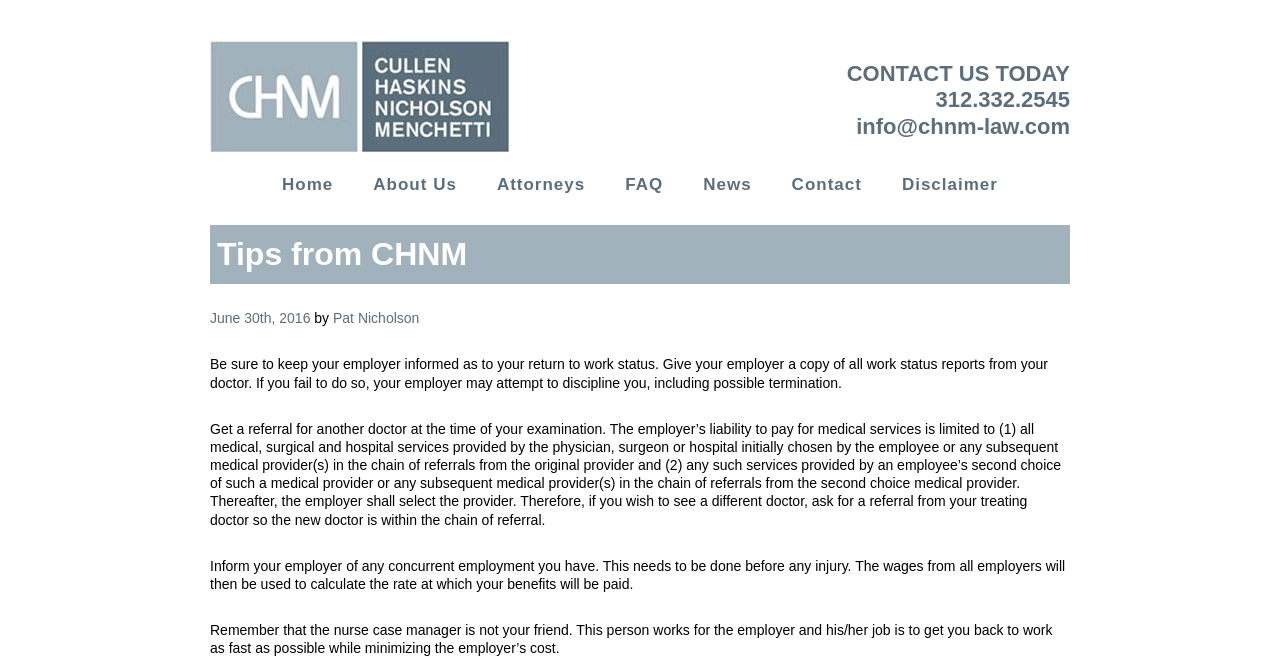Identify the coordinates of the bounding box for the element that must be clicked to accomplish the instruction: "Click on the 'Log In' link".

None